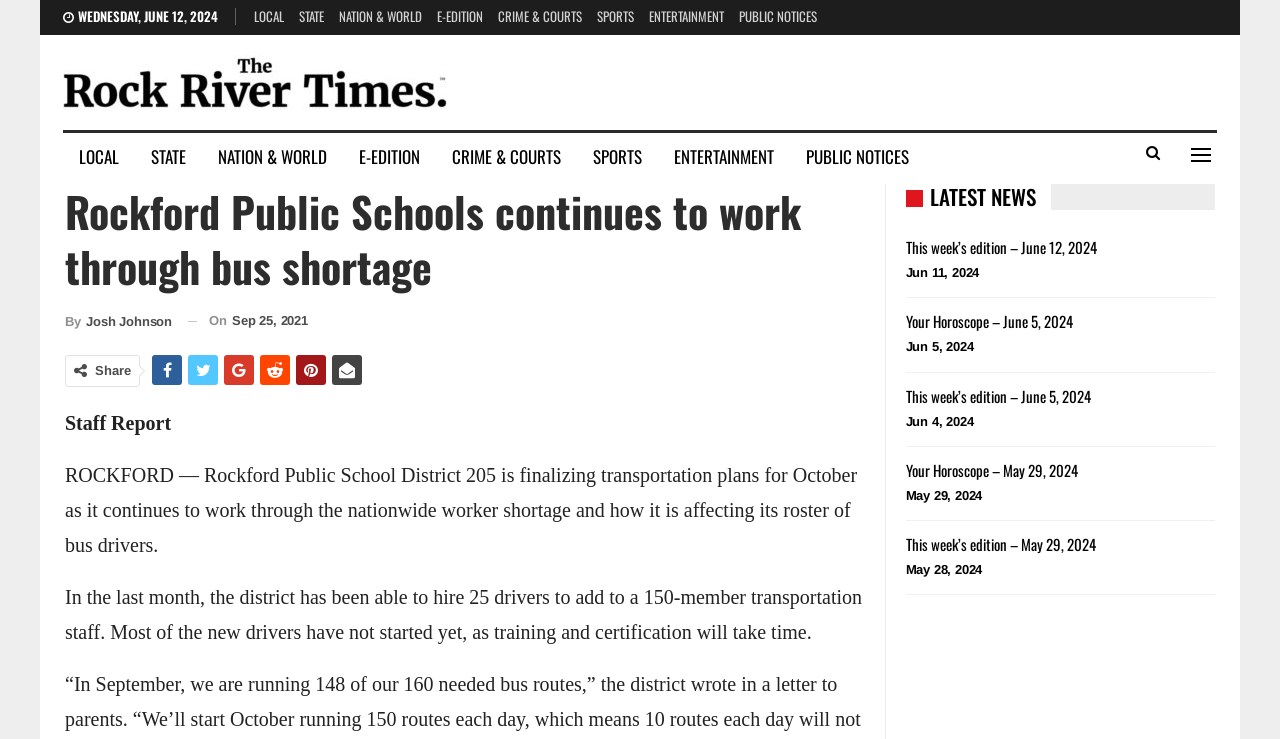Find and specify the bounding box coordinates that correspond to the clickable region for the instruction: "Read This week’s edition – June 12, 2024".

[0.708, 0.32, 0.857, 0.35]